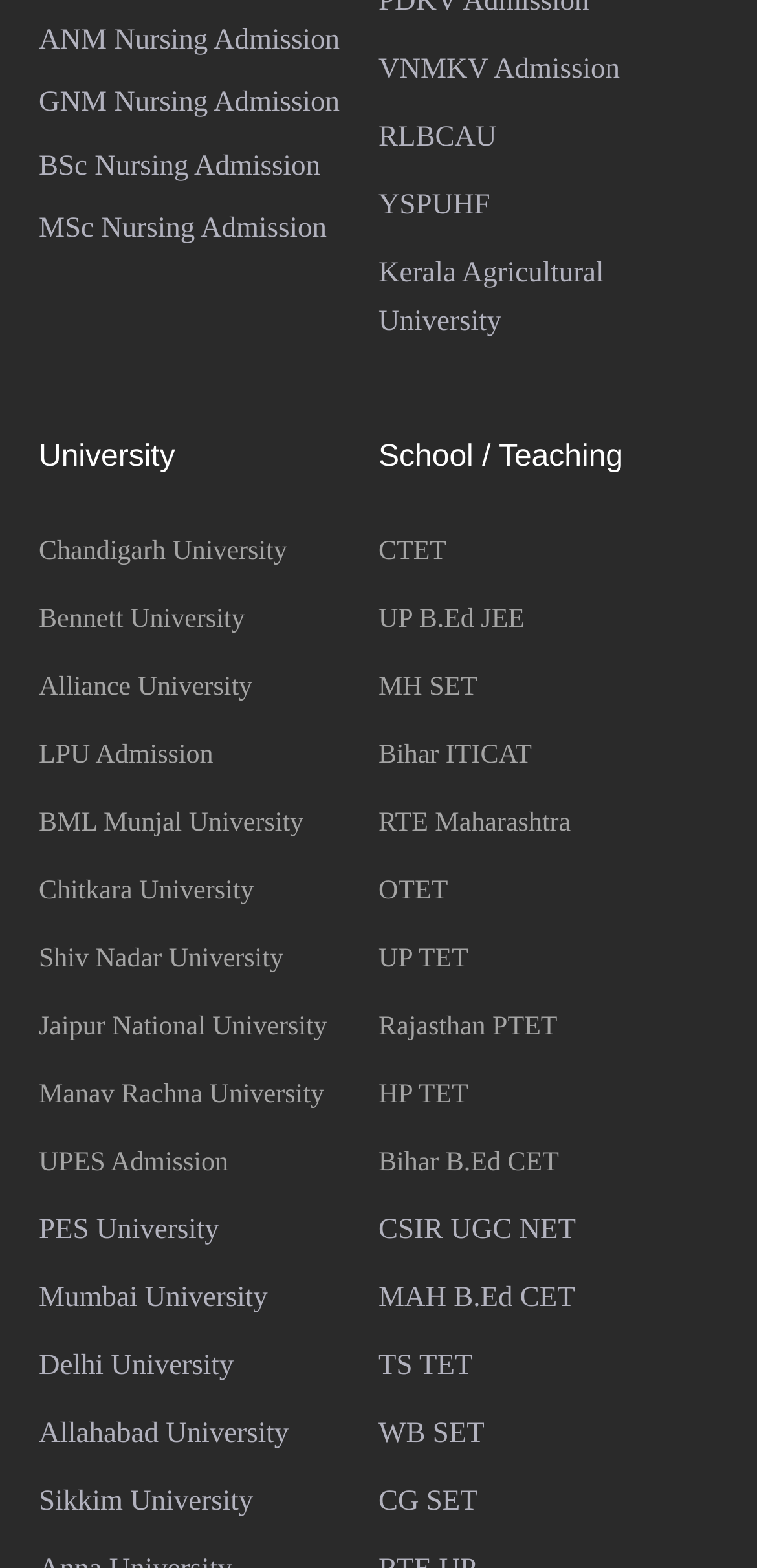Locate the bounding box coordinates of the element I should click to achieve the following instruction: "Check CTET information".

[0.5, 0.342, 0.59, 0.361]